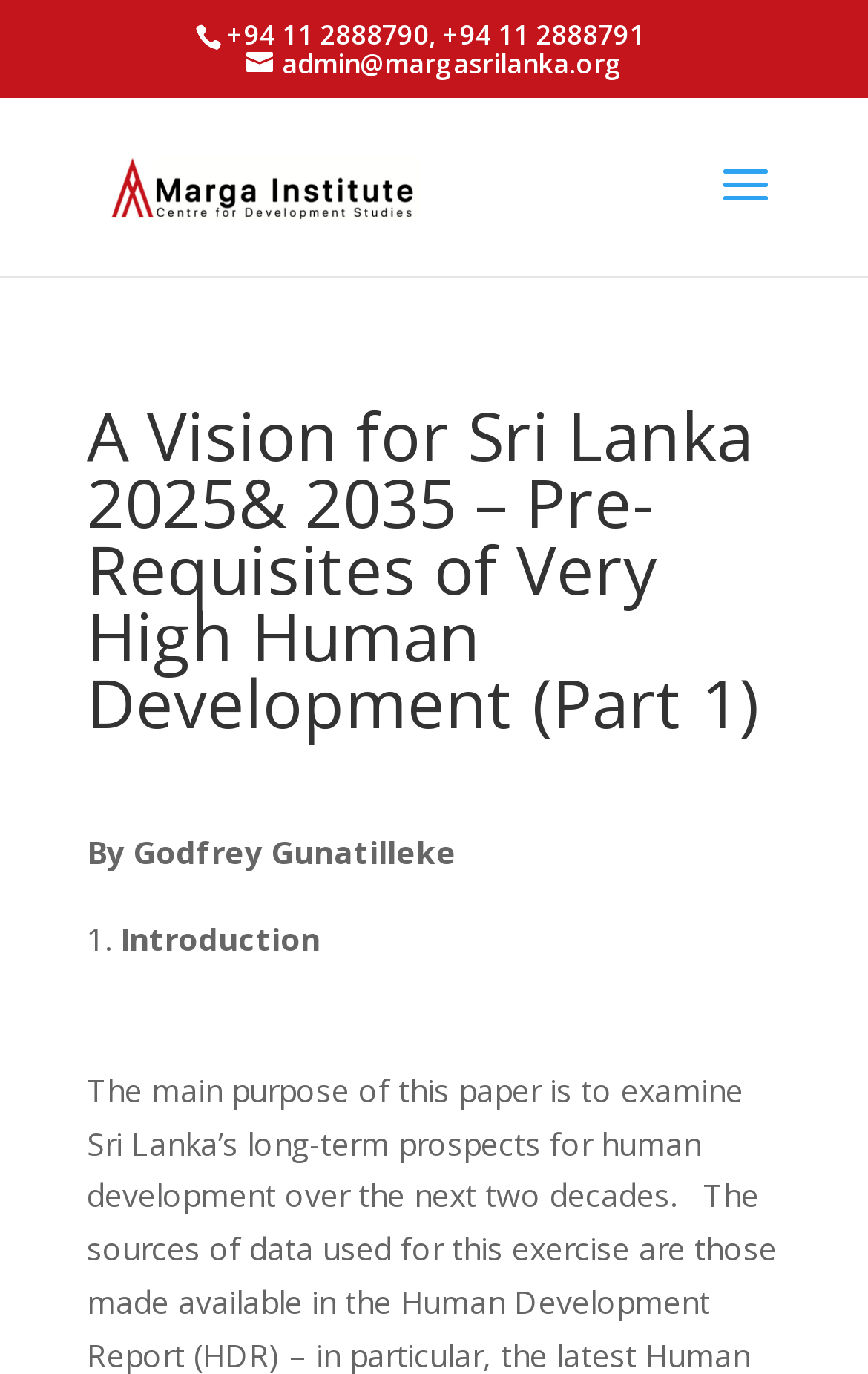Please provide a detailed answer to the question below by examining the image:
What is the name of the institute?

I found the name of the institute by looking at the link element with the bounding box coordinates [0.11, 0.118, 0.496, 0.149]. The text content of this element is 'Marga Institute', which is the name of the institute.